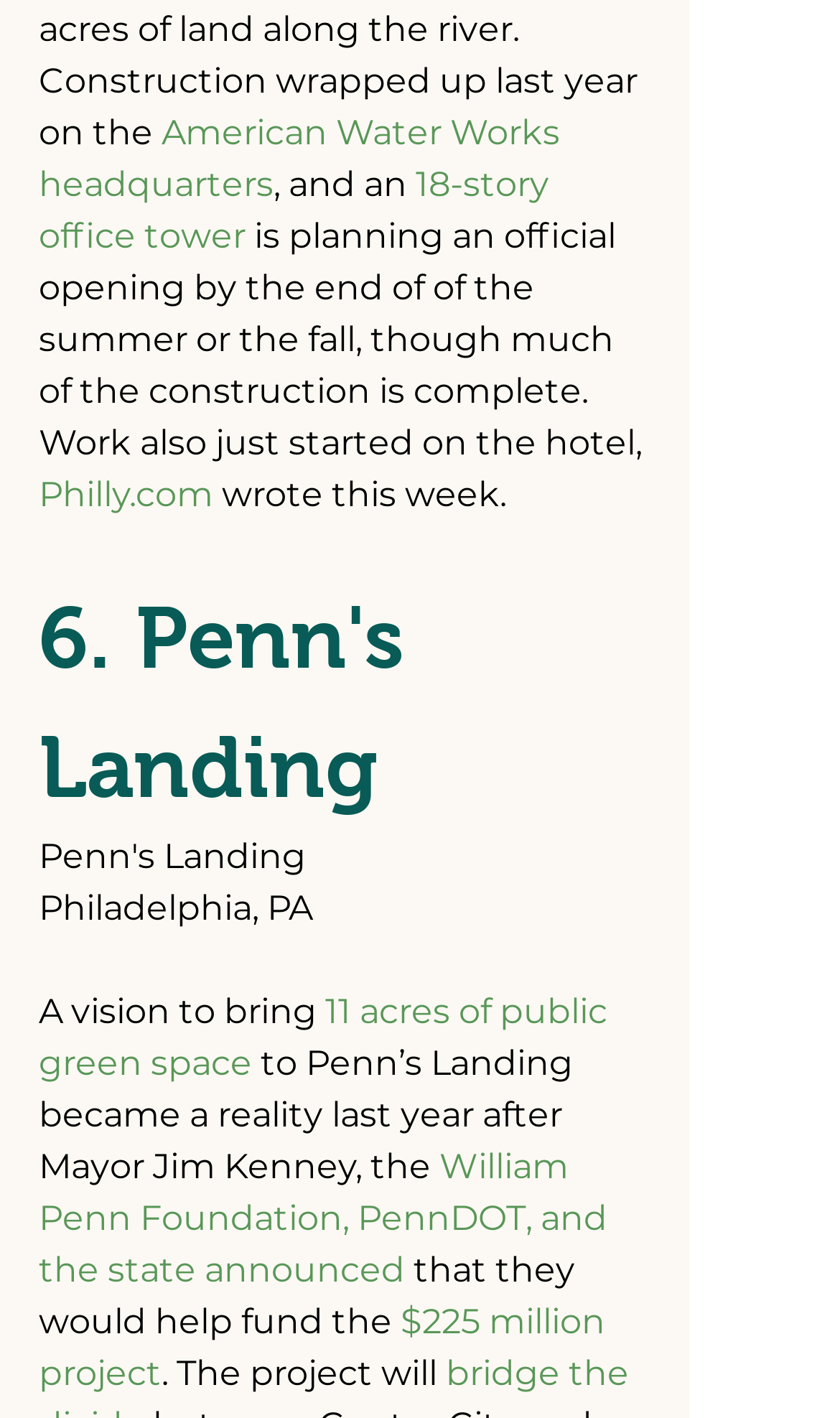Give a short answer to this question using one word or a phrase:
How many acres of public green space will be brought to Penn's Landing?

11 acres